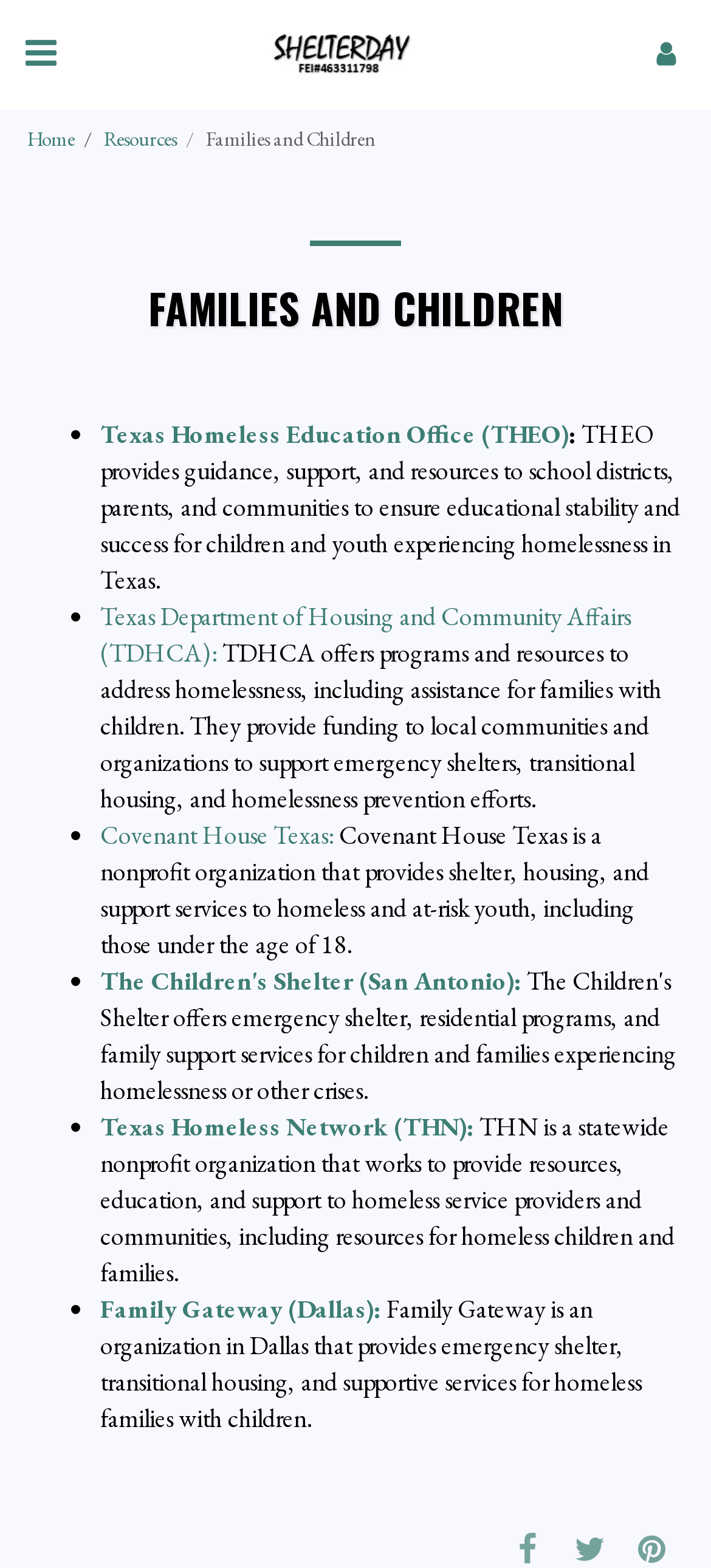What is the name of the statewide nonprofit organization that works to provide resources for homeless service providers?
Look at the image and respond with a one-word or short phrase answer.

THN